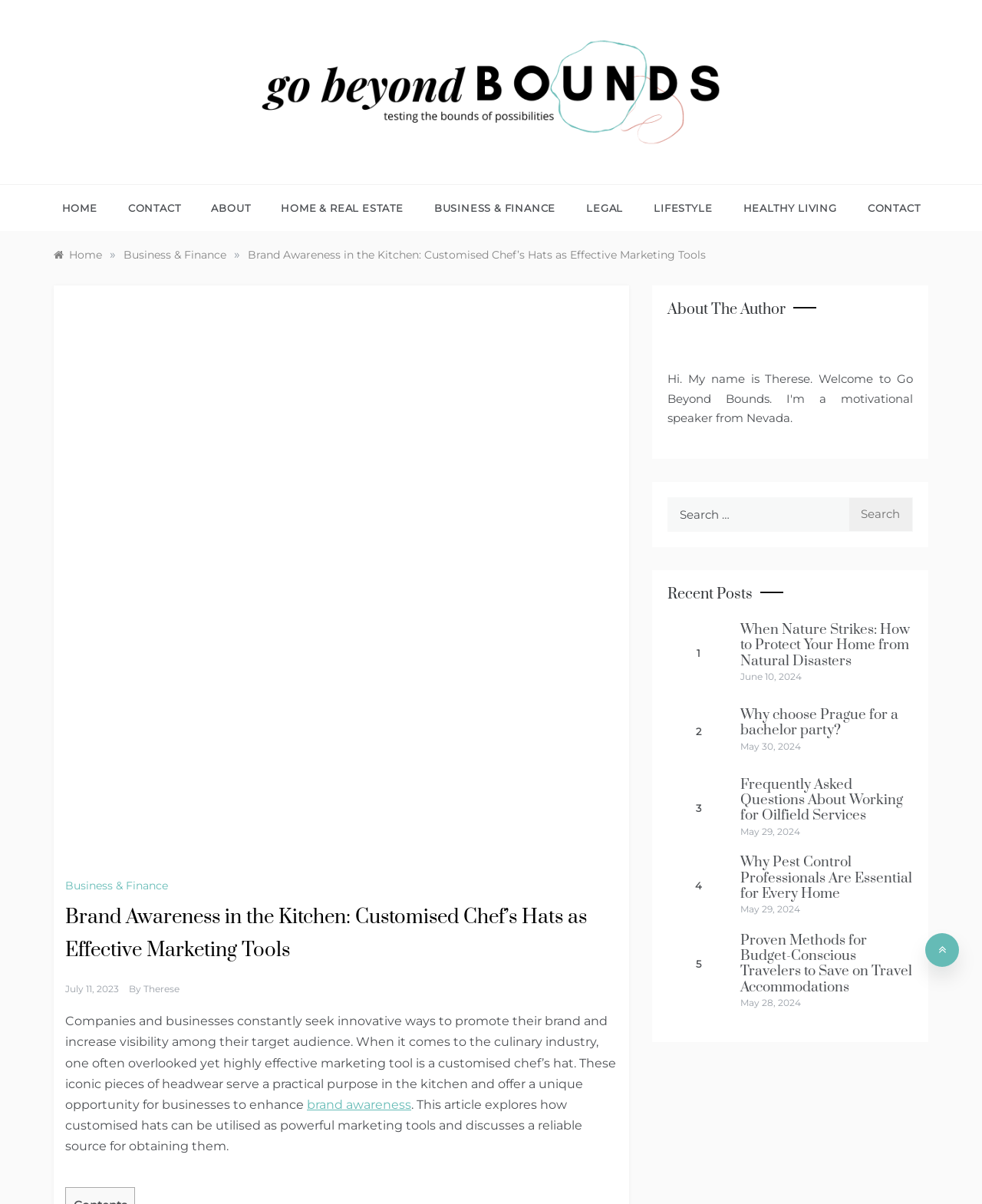What is the category of the current article?
Provide an in-depth and detailed answer to the question.

I found the category of the current article by looking at the breadcrumbs navigation, where it says 'Business & Finance'.